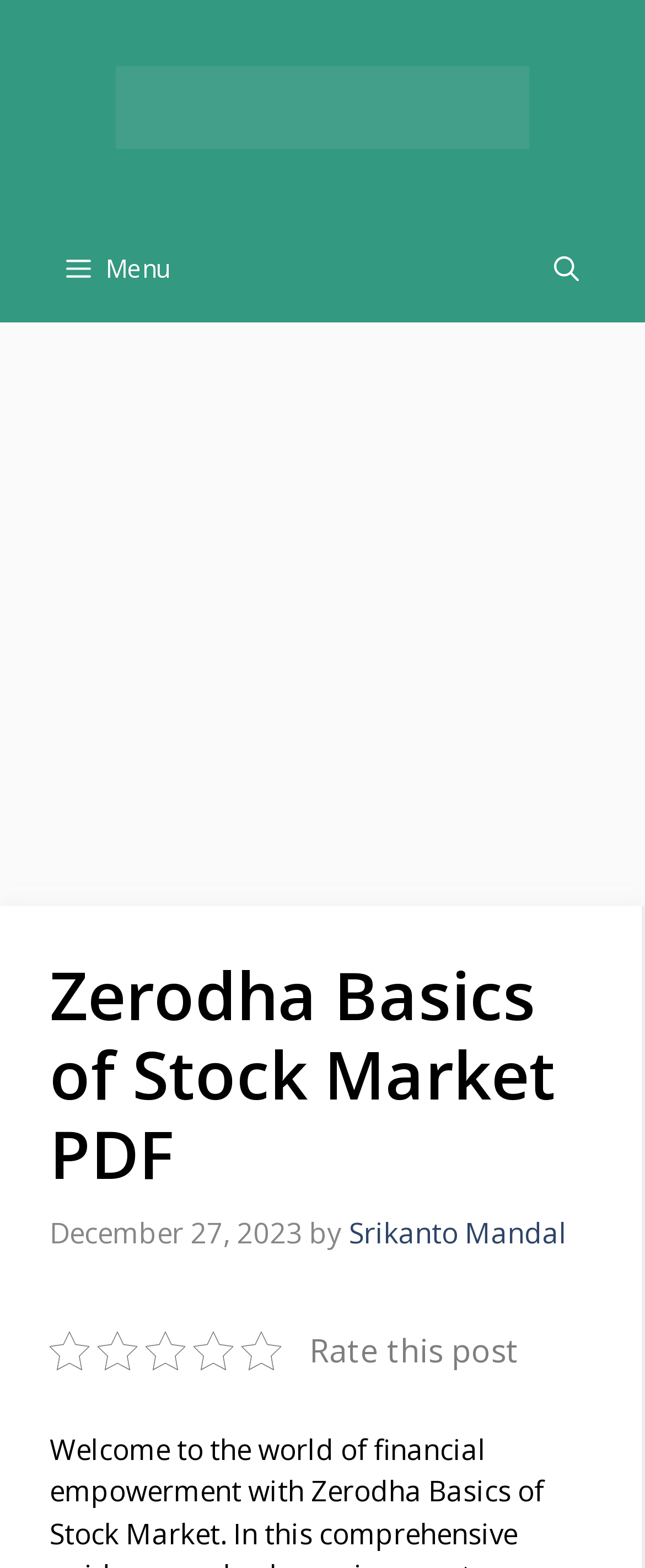Use a single word or phrase to respond to the question:
What is the date of the post?

December 27, 2023